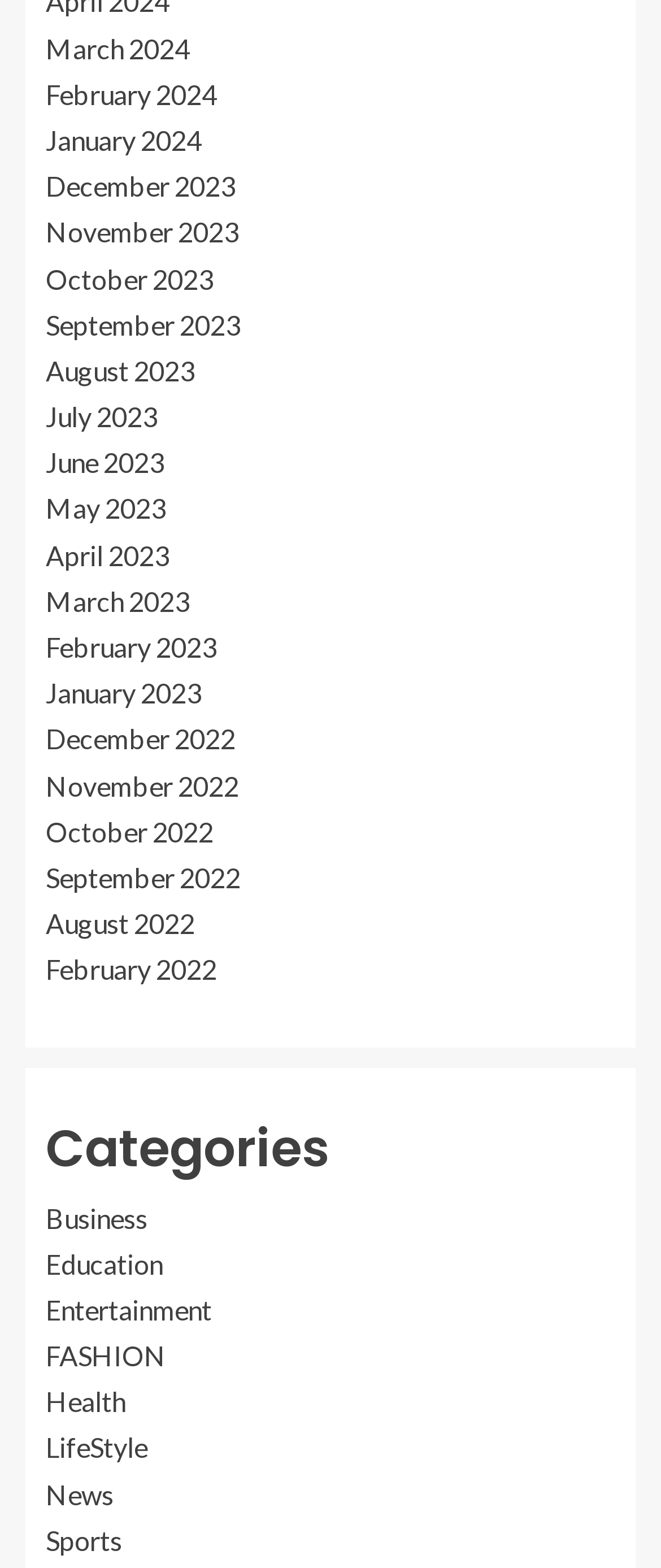How many categories are available on the webpage?
Look at the image and construct a detailed response to the question.

Under the 'Categories' heading, I counted a total of 9 categories, including Business, Education, Entertainment, Fashion, Health, Lifestyle, News, and Sports.